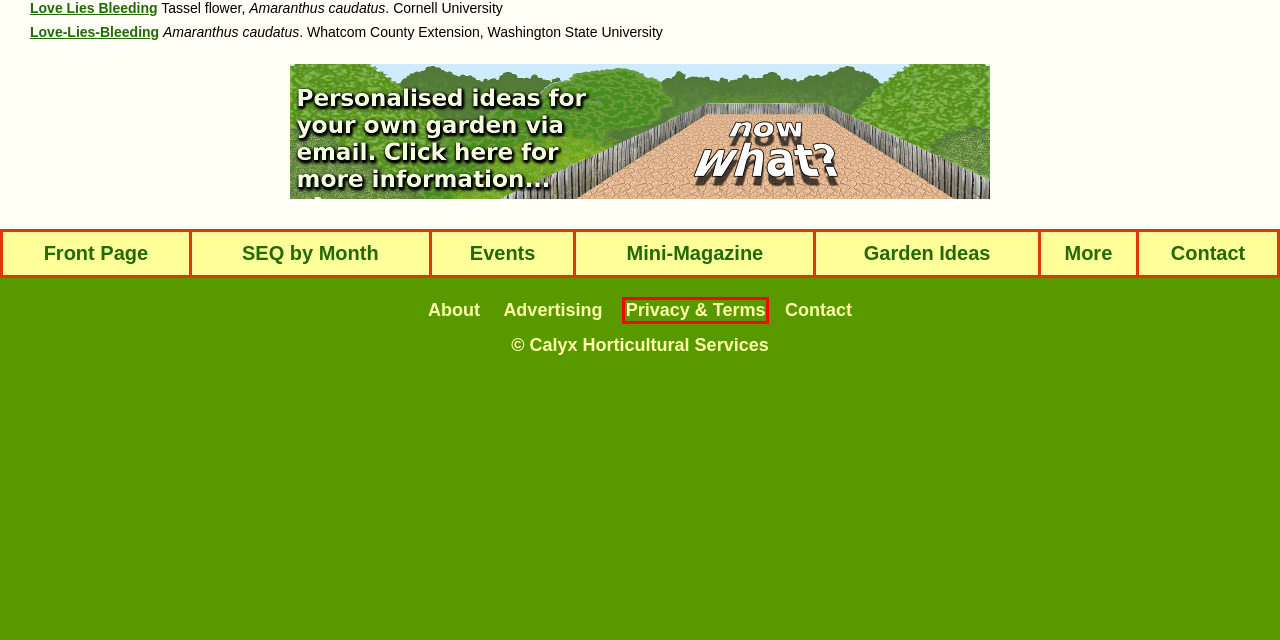Analyze the screenshot of a webpage featuring a red rectangle around an element. Pick the description that best fits the new webpage after interacting with the element inside the red bounding box. Here are the candidates:
A. Calyx Horticultural Services - All about gardening in Queensland
B. Grow your own vegetables - Queensland Gardening Pages (Brisbane & Qld)
C. Explore Cornell - Home Gardening - Flower Growing Guides - Growing Guide
D. QLD Gardening Events Diary - garden expos, flower shows, workshops, talks Brisbane & beyond
E. How to get in touch with Calyx Horticultural Services
F. Queensland Gardening Pages - about
G. Cheap advertising for garden centres, retail garden goods & trades servicing Queensland
H. Disclaimer, Terms and Conditions, Privacy

H